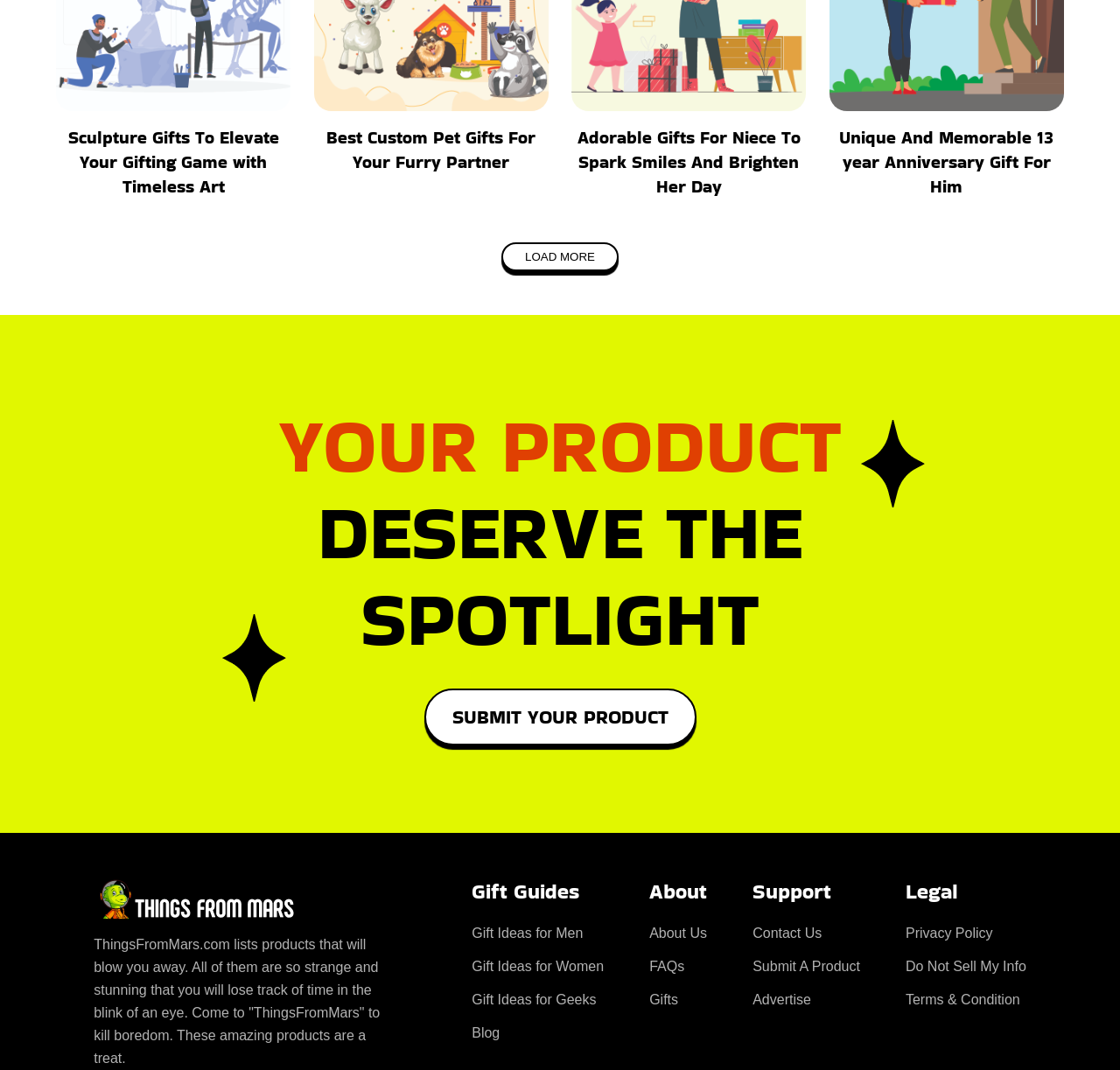Determine the bounding box for the UI element as described: "Gift Ideas for Women". The coordinates should be represented as four float numbers between 0 and 1, formatted as [left, top, right, bottom].

[0.421, 0.897, 0.539, 0.915]